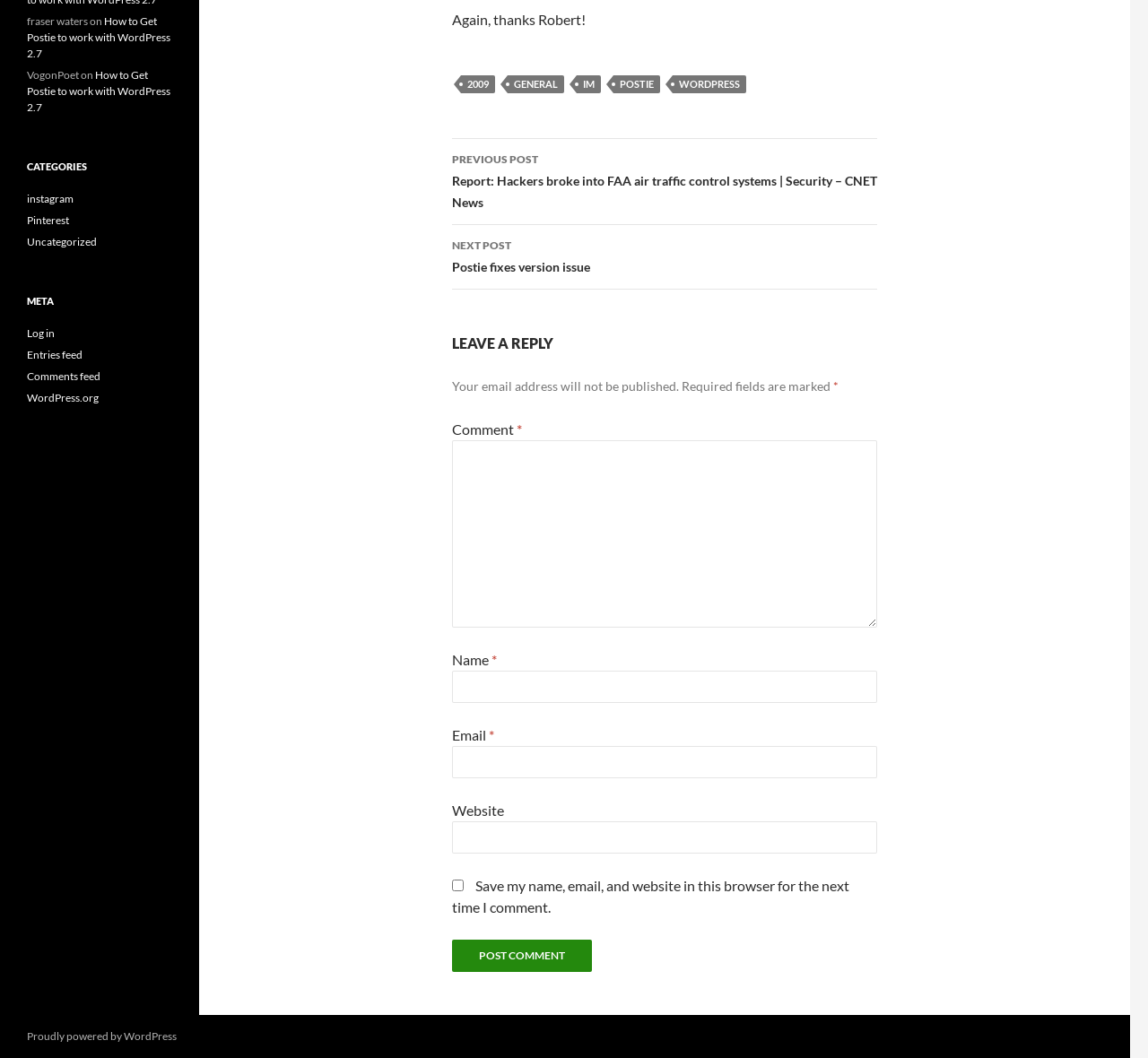Locate the bounding box of the UI element described in the following text: "Proudly powered by WordPress".

[0.023, 0.973, 0.154, 0.986]